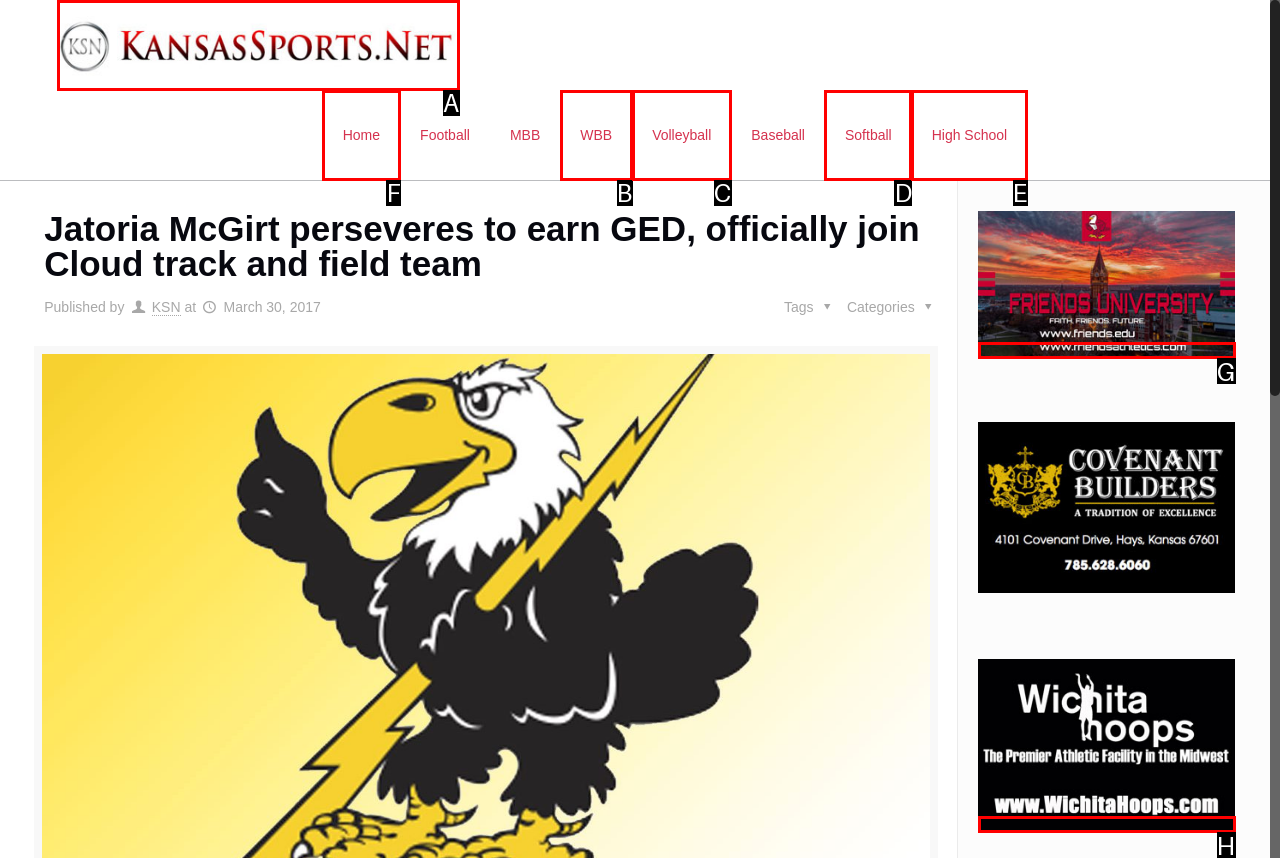Tell me which one HTML element I should click to complete the following task: Click on the Home link Answer with the option's letter from the given choices directly.

F